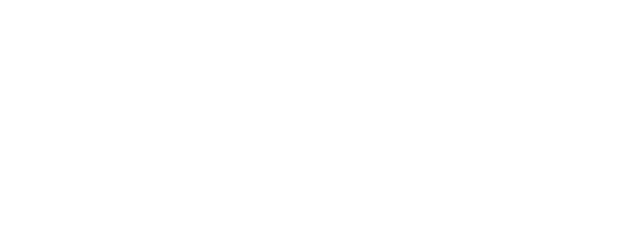Describe the image thoroughly, including all noticeable details.

The image titled "küche_klein" showcases a portion of the cozy kitchen in the Ferienwohnung Oswald holiday apartment, located in Hof bei Salzburg. This inviting kitchen features a blend of practicality and warmth, integral for a comfortable stay. The design elements likely include modern kitchen appliances and thoughtful details that cater to guests' needs. The setting reflects a welcoming atmosphere, complementing the serene environment of the surrounding area, which is characterized by stunning mountain views and easy access to local attractions. Ideal for families or groups, the kitchen serves as a central hub for creating enjoyable meals and memories during their holiday retreat.